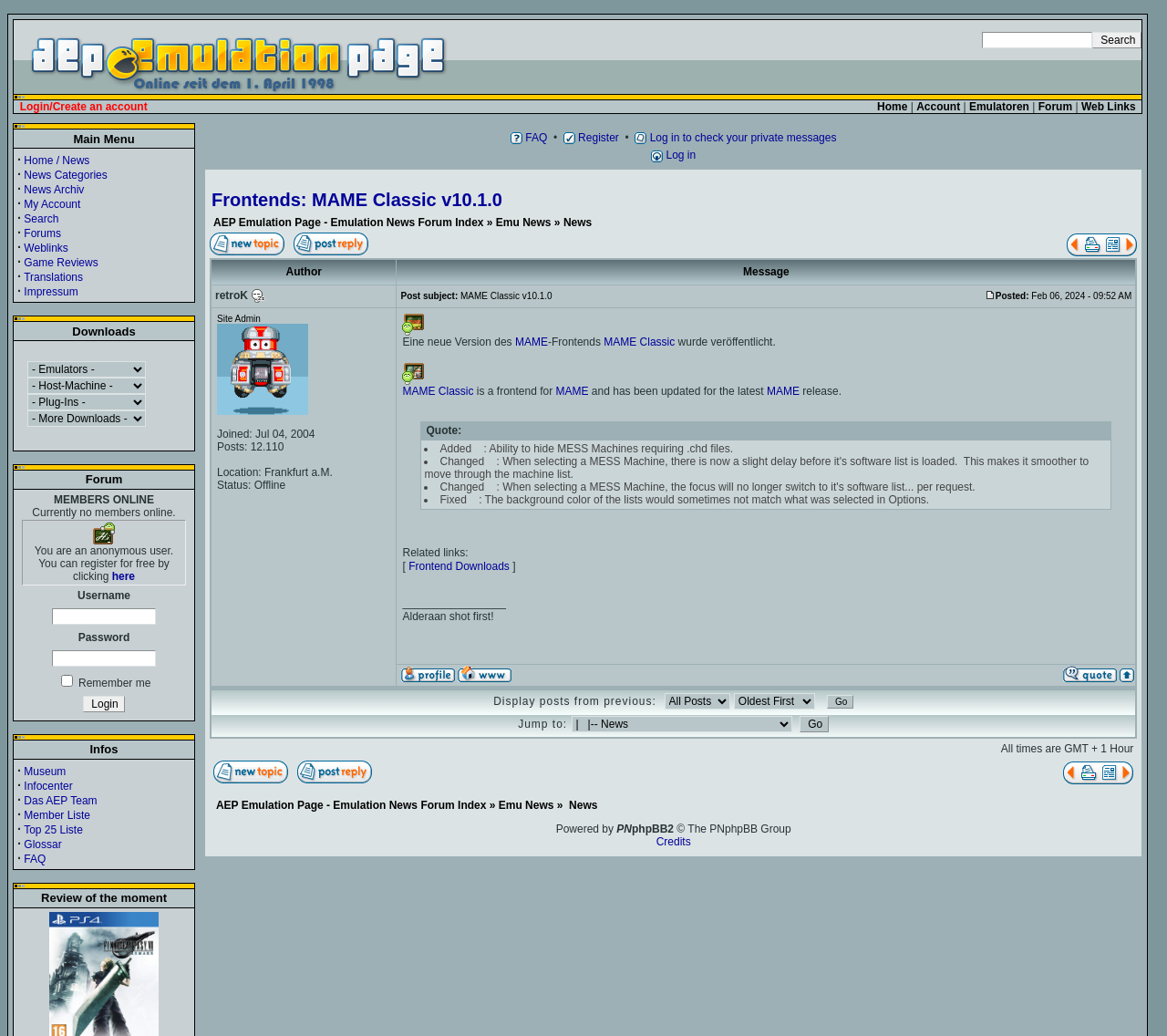Locate the bounding box of the user interface element based on this description: "Frontend Downloads".

[0.35, 0.54, 0.437, 0.553]